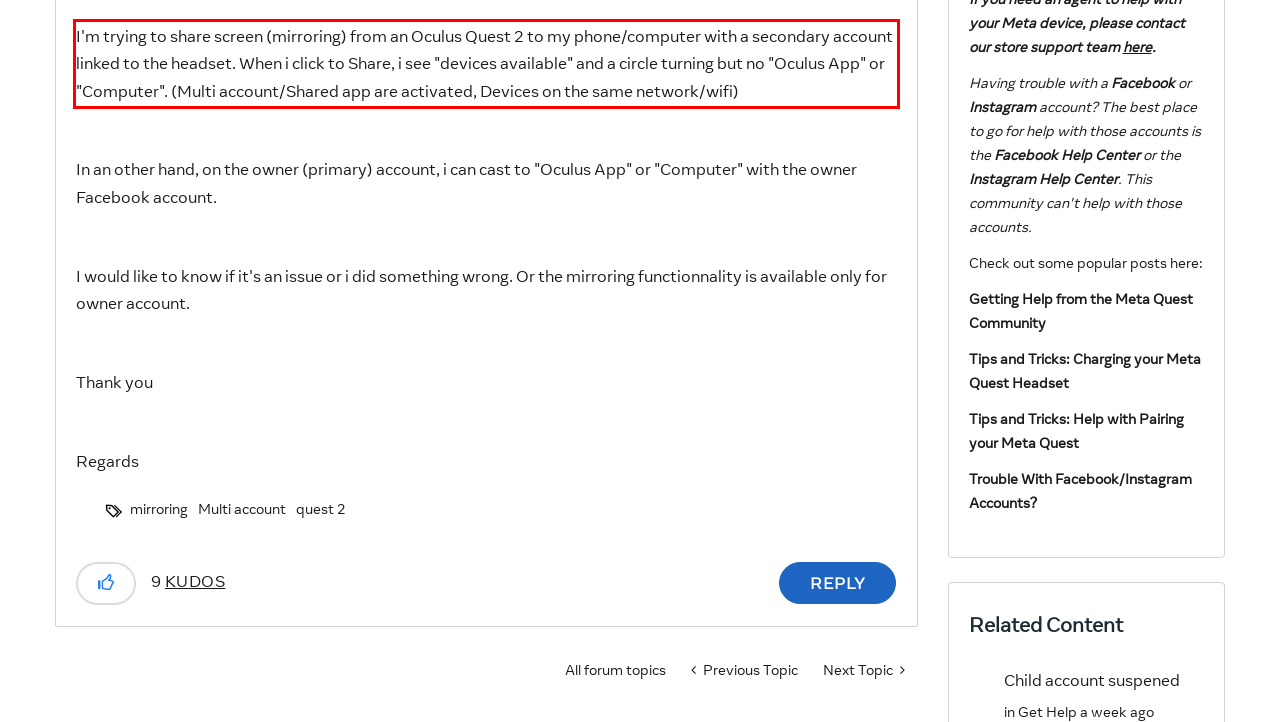Analyze the red bounding box in the provided webpage screenshot and generate the text content contained within.

I'm trying to share screen (mirroring) from an Oculus Quest 2 to my phone/computer with a secondary account linked to the headset. When i click to Share, i see "devices available" and a circle turning but no "Oculus App" or "Computer". (Multi account/Shared app are activated, Devices on the same network/wifi)